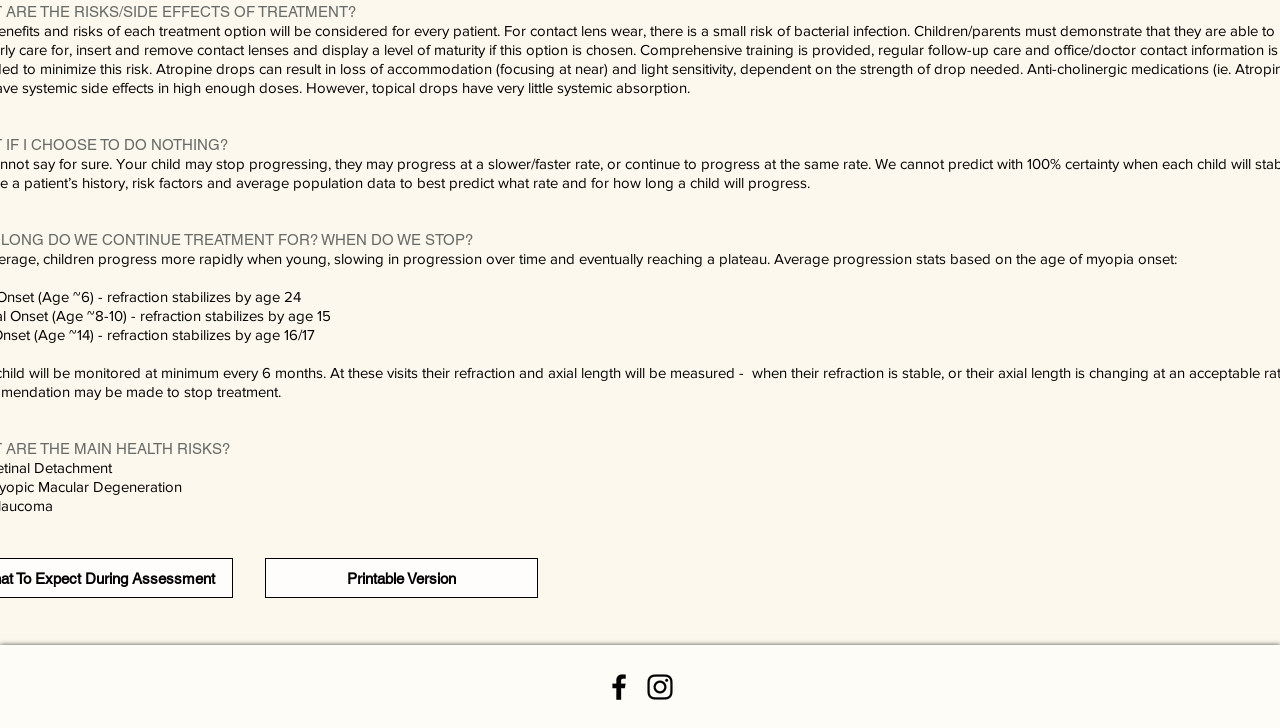How many social media links are present?
Provide a short answer using one word or a brief phrase based on the image.

2